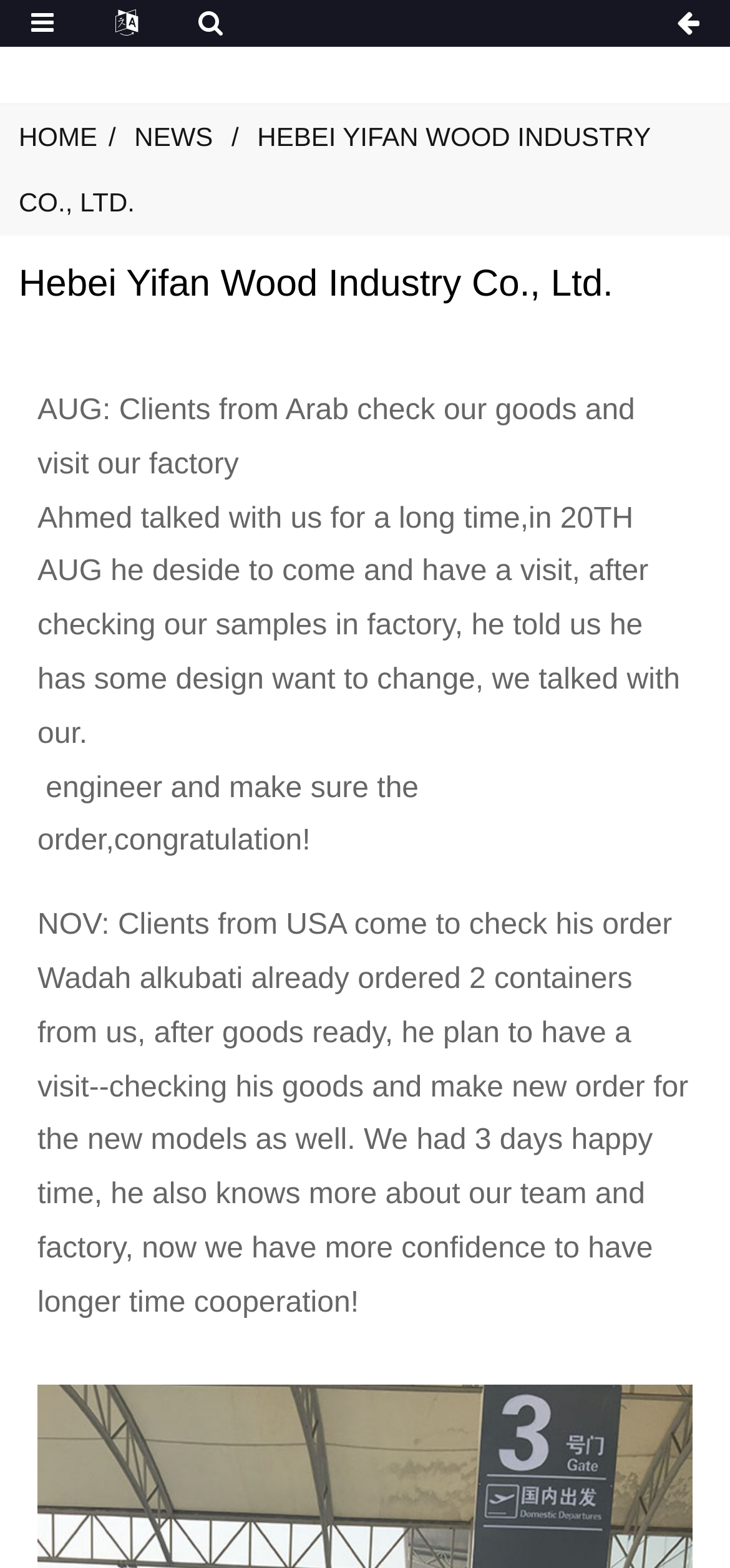Respond with a single word or phrase:
How many days did Wadah alkubati spend with the company?

3